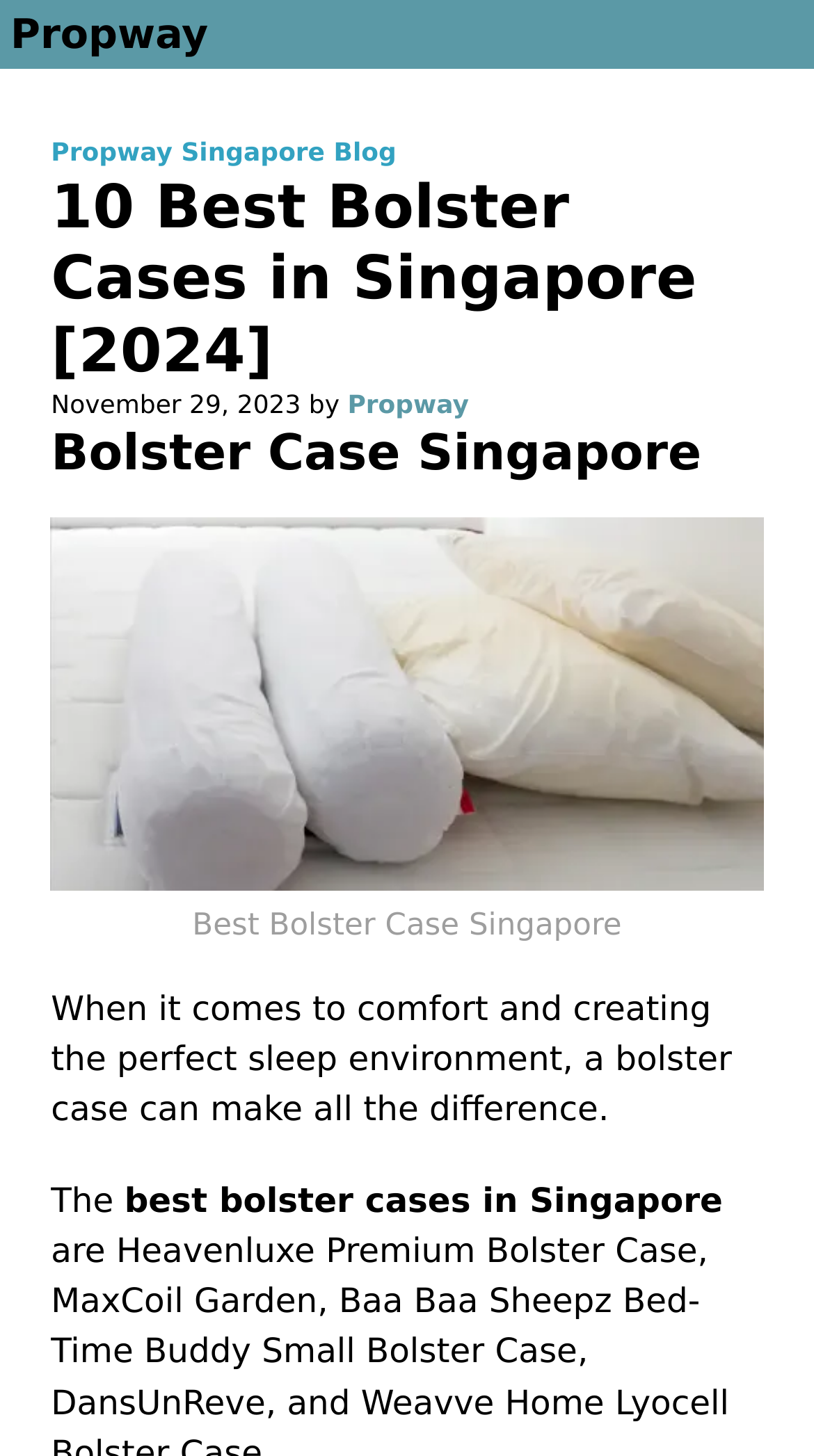From the image, can you give a detailed response to the question below:
What is the caption of the figure?

The figure on the webpage has a caption 'Best Bolster Case Singapore', which is indicated by the figcaption element.